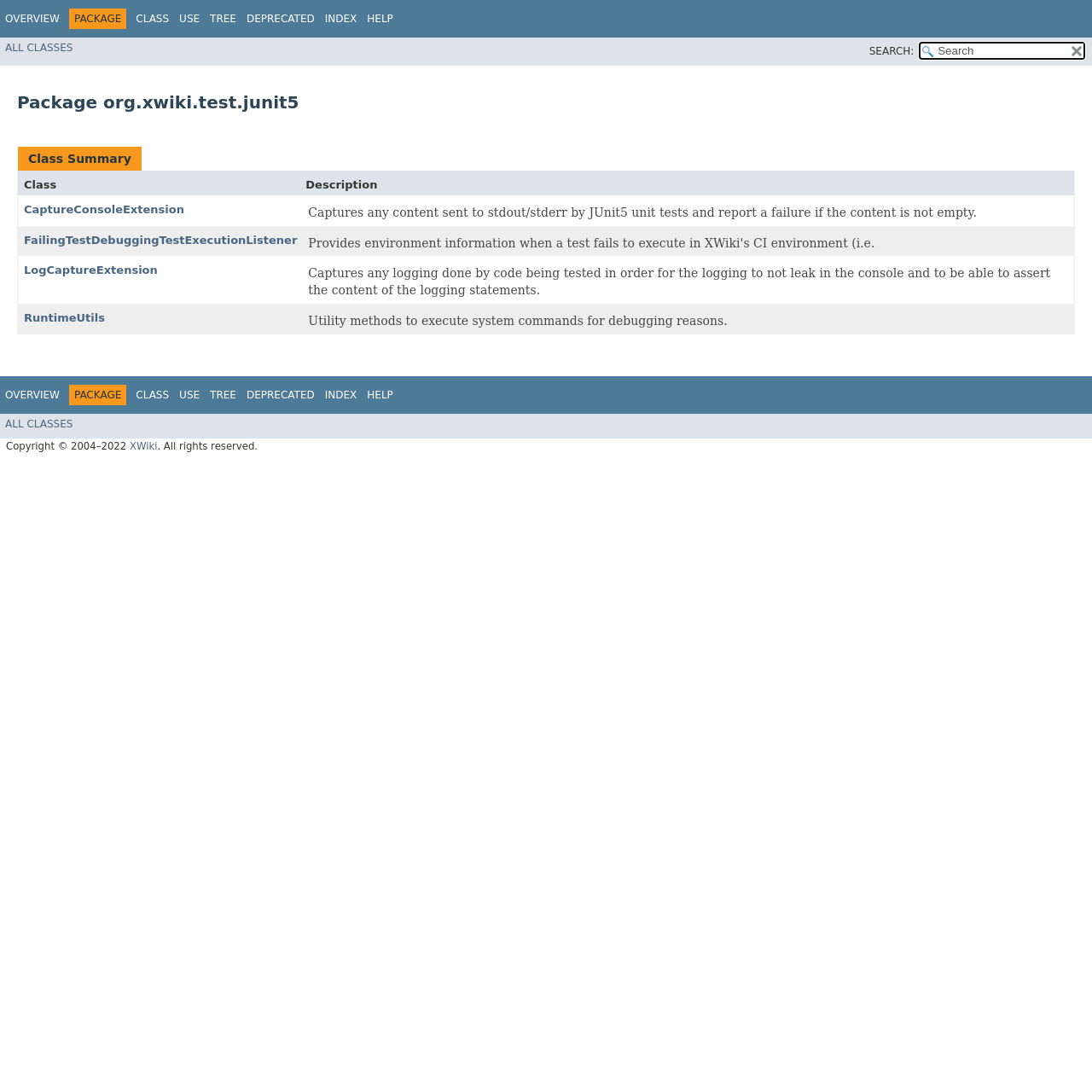Provide the bounding box coordinates of the HTML element described by the text: "All Classes". The coordinates should be in the format [left, top, right, bottom] with values between 0 and 1.

[0.005, 0.038, 0.067, 0.049]